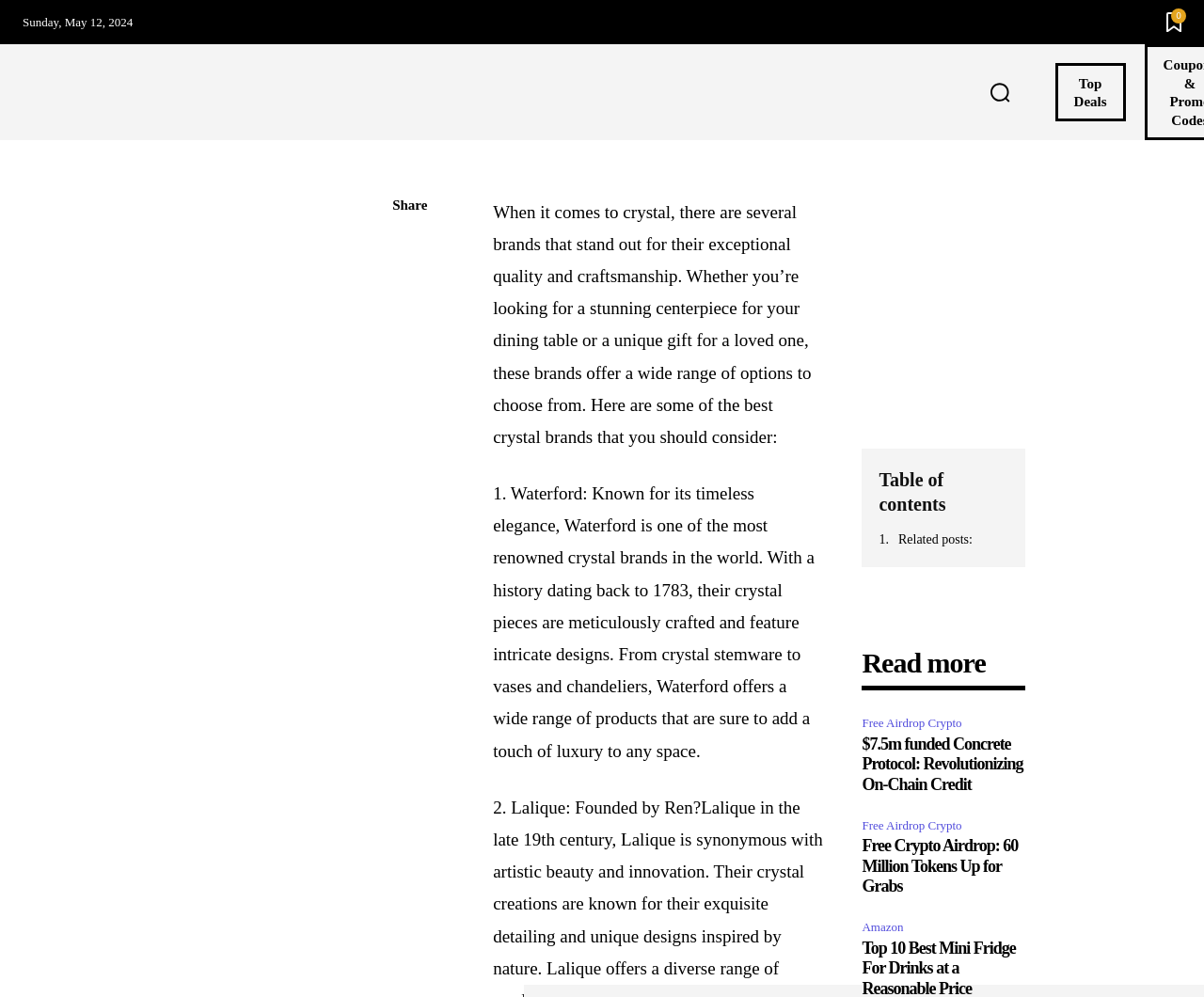Show me the bounding box coordinates of the clickable region to achieve the task as per the instruction: "Visit Amazon".

[0.716, 0.92, 0.755, 0.941]